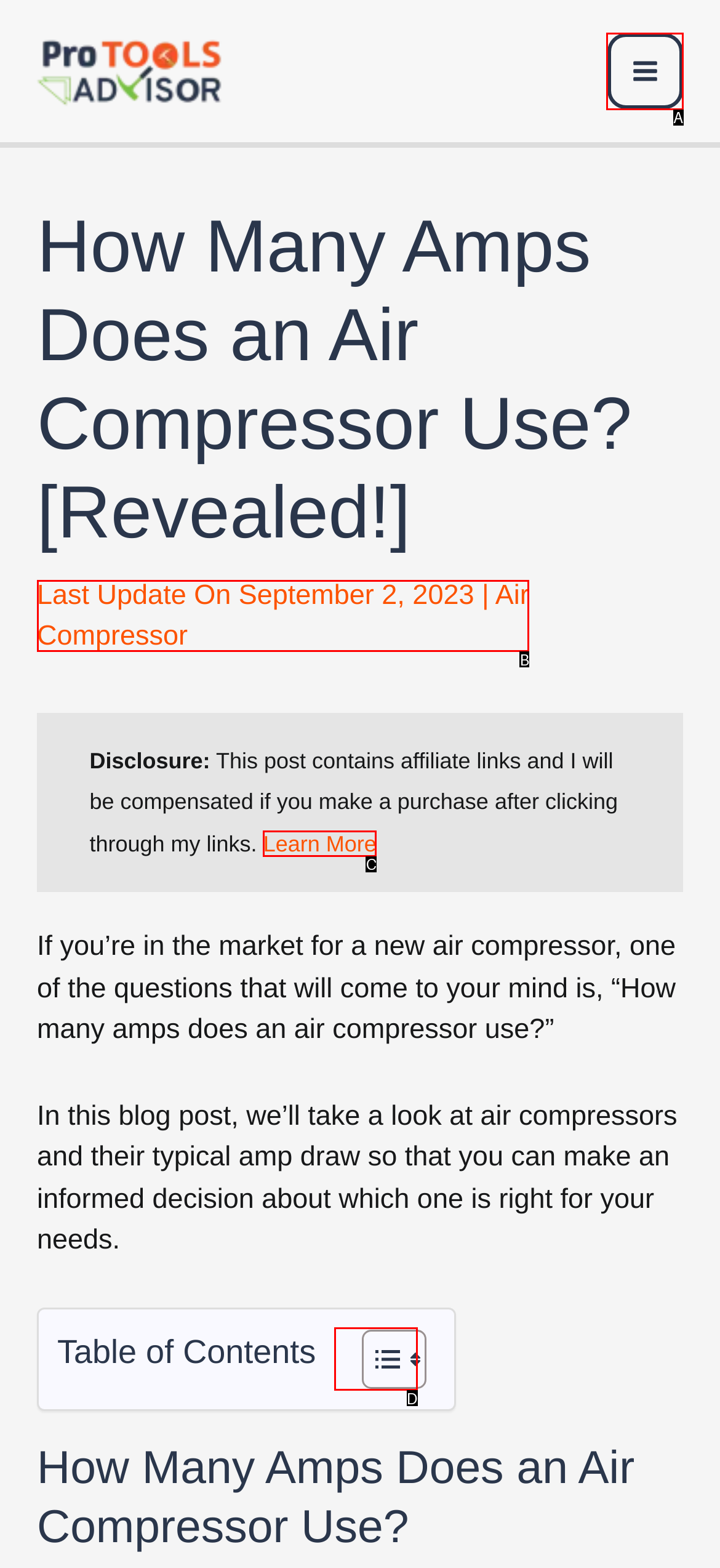Based on the description: Toggle, select the HTML element that best fits. Reply with the letter of the correct choice from the options given.

D